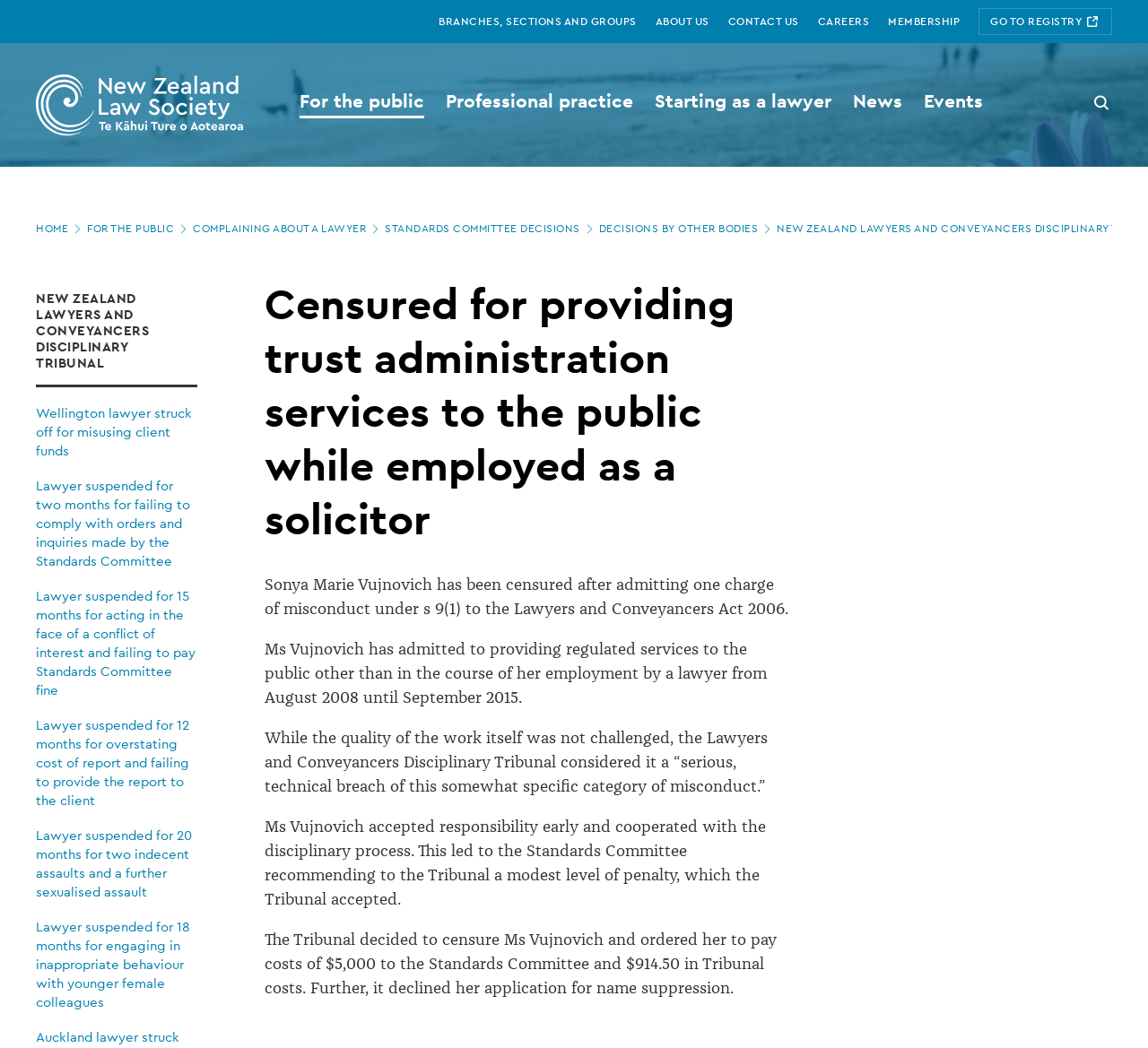What is the penalty imposed on Ms Vujnovich?
Please use the image to provide an in-depth answer to the question.

I found the answer by reading the text content of the webpage, specifically the section that describes the penalty imposed on Ms Vujnovich. The text states 'The Tribunal decided to censure Ms Vujnovich and ordered her to pay costs of $5,000 to the Standards Committee and $914.50 in Tribunal costs.' which indicates that the penalty imposed on her is a censure and costs.